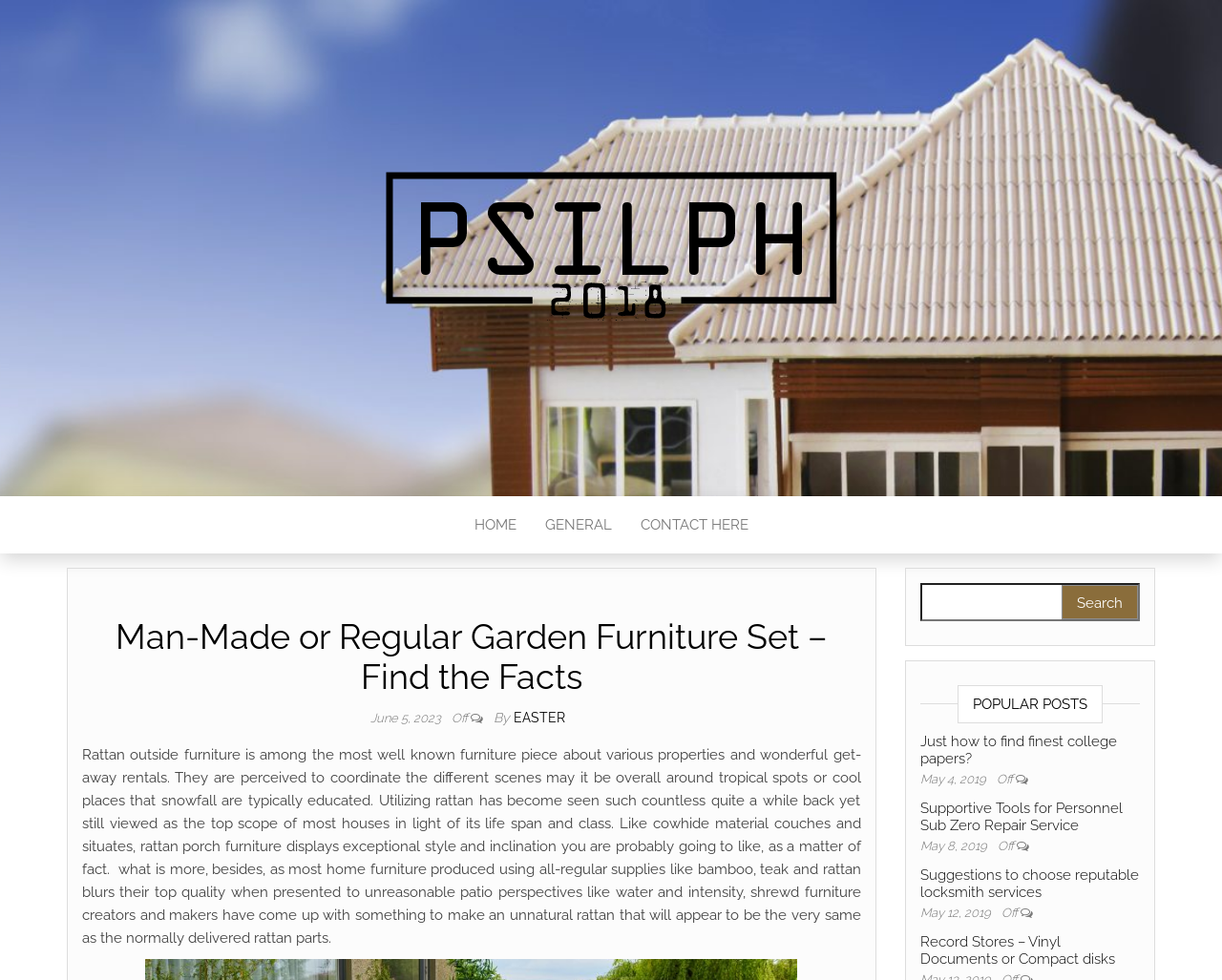What type of furniture is discussed in the article?
Please provide an in-depth and detailed response to the question.

The article discusses rattan furniture, which is a type of outdoor furniture made from rattan material. The article provides information about the benefits and characteristics of rattan furniture, and how it can be used to decorate outdoor spaces.